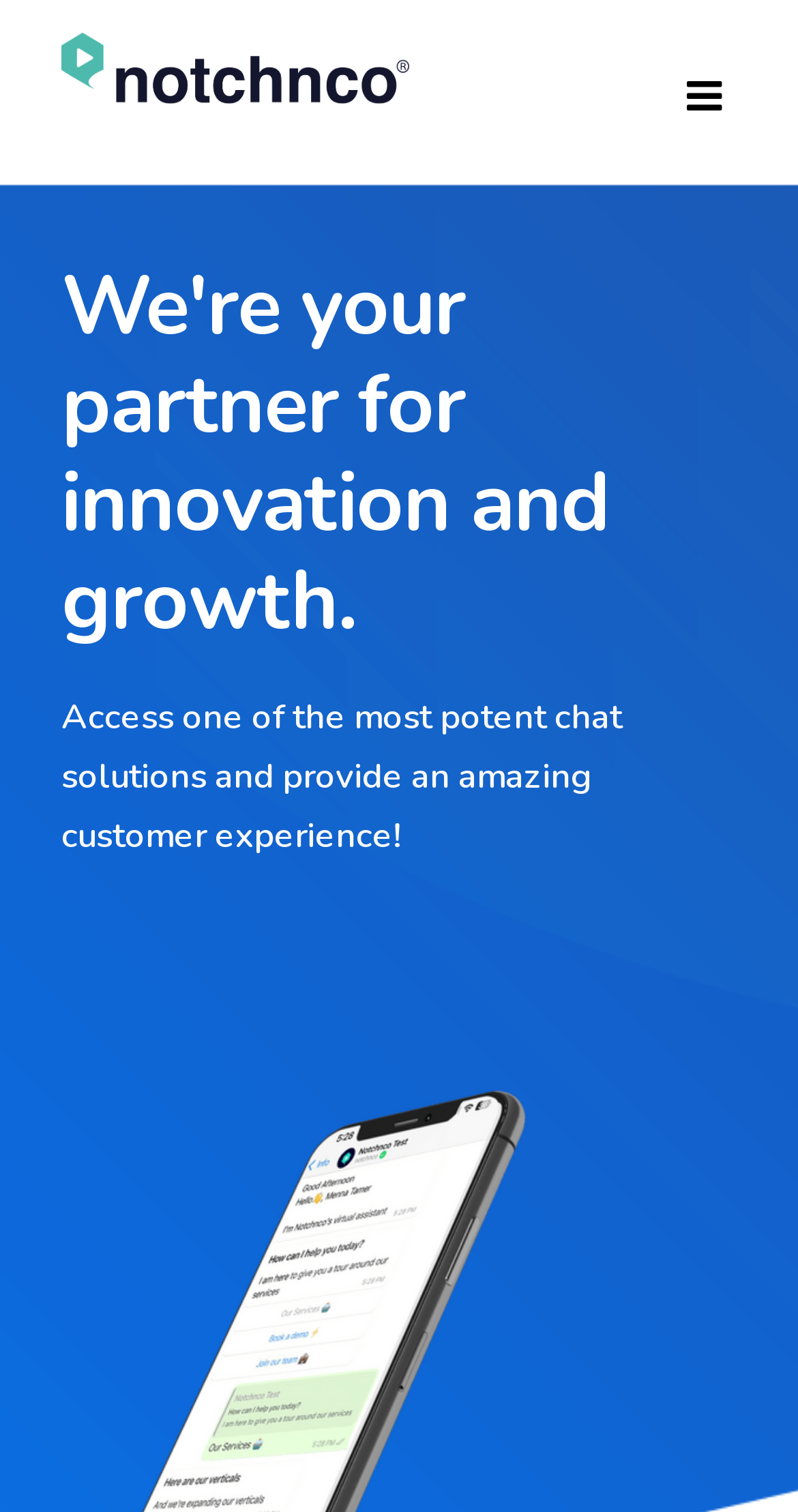Provide a brief response to the question below using a single word or phrase: 
How many main sections are on the webpage?

7